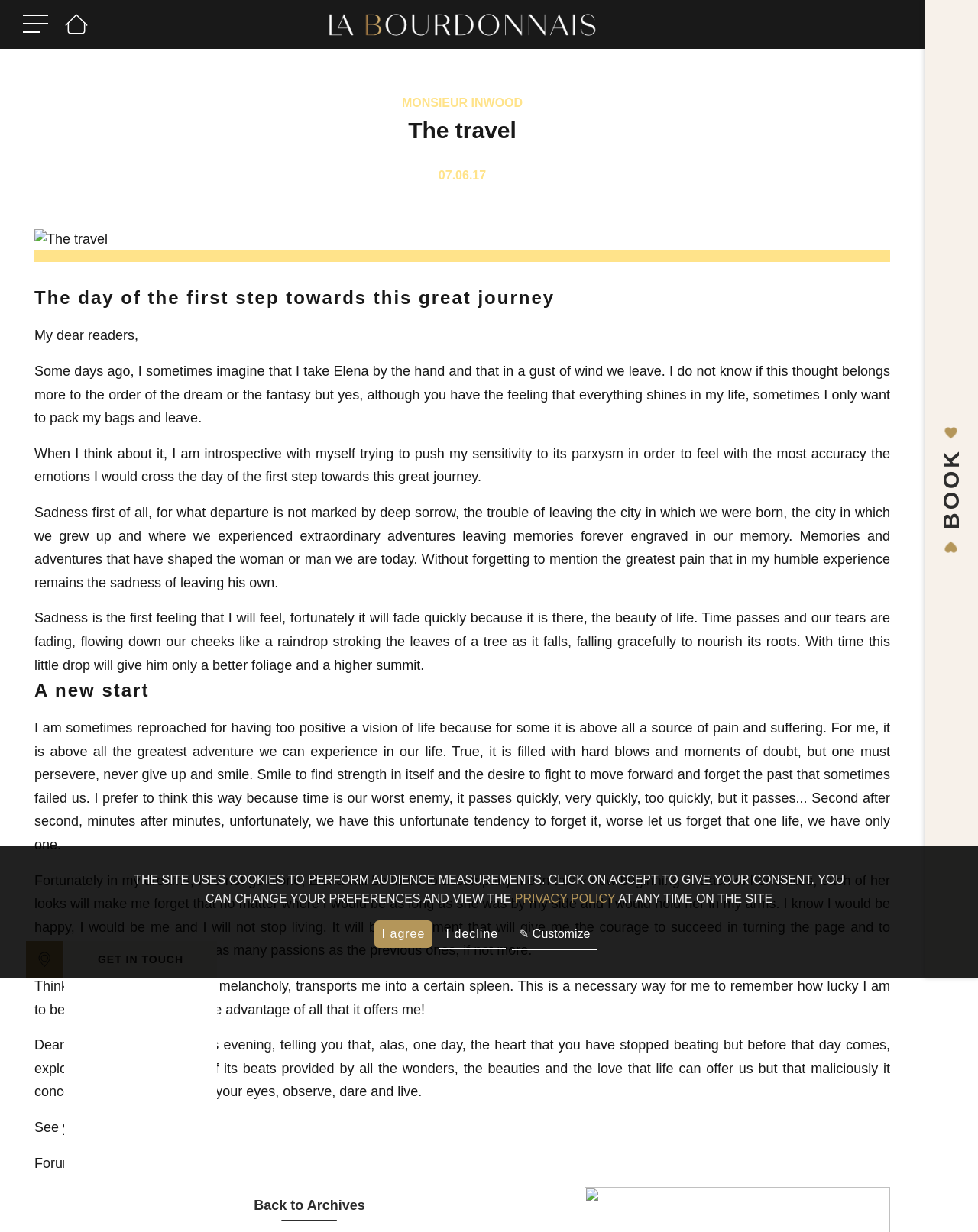Generate a thorough caption that explains the contents of the webpage.

The webpage is about Hotel La Bourdonnais Paris, and it appears to be a blog or news section of the hotel's website. At the top, there is a prominent "BOOK" button, accompanied by two small images. Below this, there is a navigation menu with links to "Welcome", "Hôtel La Bourdonnais", and other sections.

The main content of the page is an article titled "The travel" with a heading "The day of the first step towards this great journey". The article is a personal reflection on the author's feelings about leaving their hometown and starting a new journey. The text is divided into several paragraphs, with headings "MONSIEUR INWOOD", "A new start", and others. The article is accompanied by an image.

To the left of the article, there is a sidebar with a "GET IN TOUCH" button, a phone number, and a contact form with fields for name, email, and message. There is also a "close" button and an "open menu" button.

At the bottom of the page, there is a section with links to "Back to Archives" and "Forum voyage pas cher". Additionally, there is a cookie consent notice with buttons to accept or decline, as well as a link to the privacy policy.

Overall, the webpage has a clean and organized layout, with a focus on the article and the hotel's contact information.